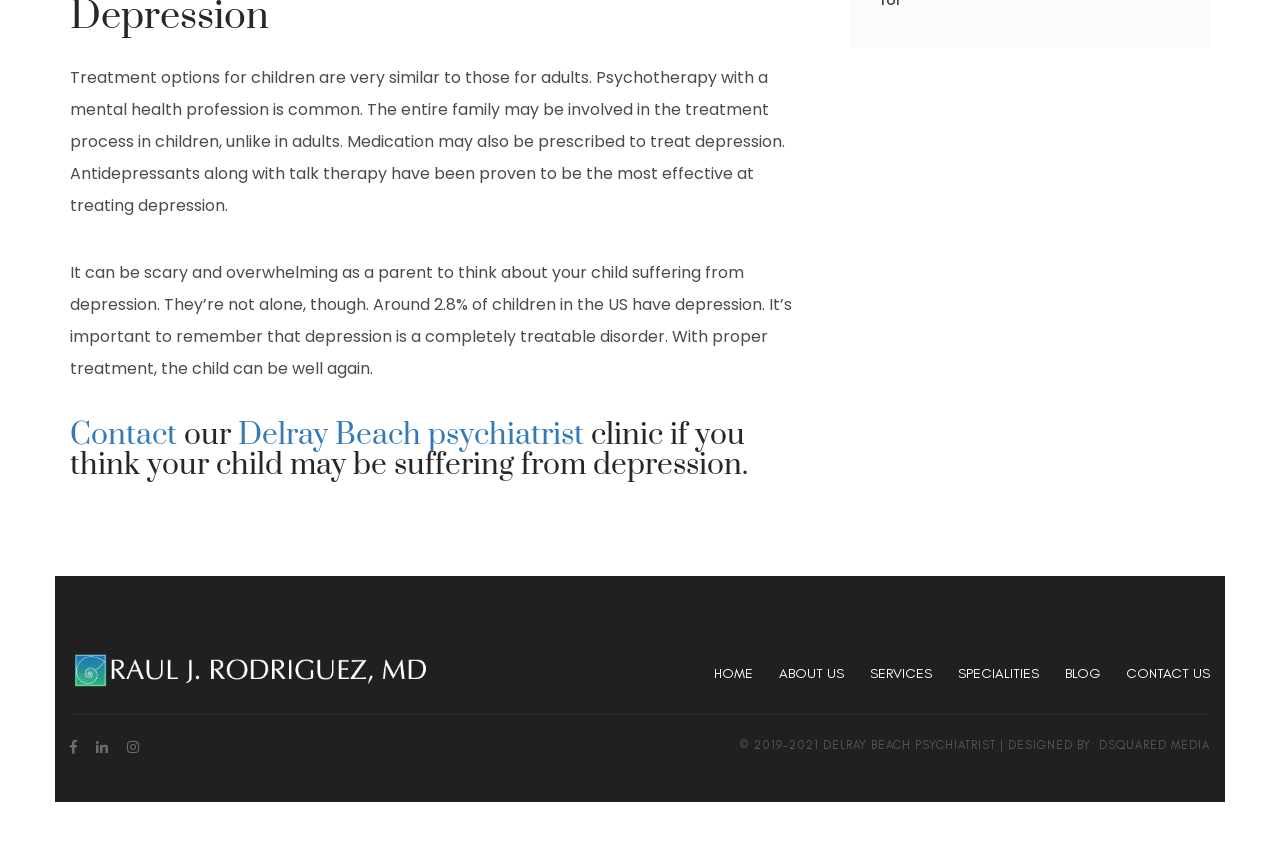Please identify the bounding box coordinates of the area that needs to be clicked to follow this instruction: "Get in touch with the clinic".

[0.88, 0.787, 0.945, 0.811]